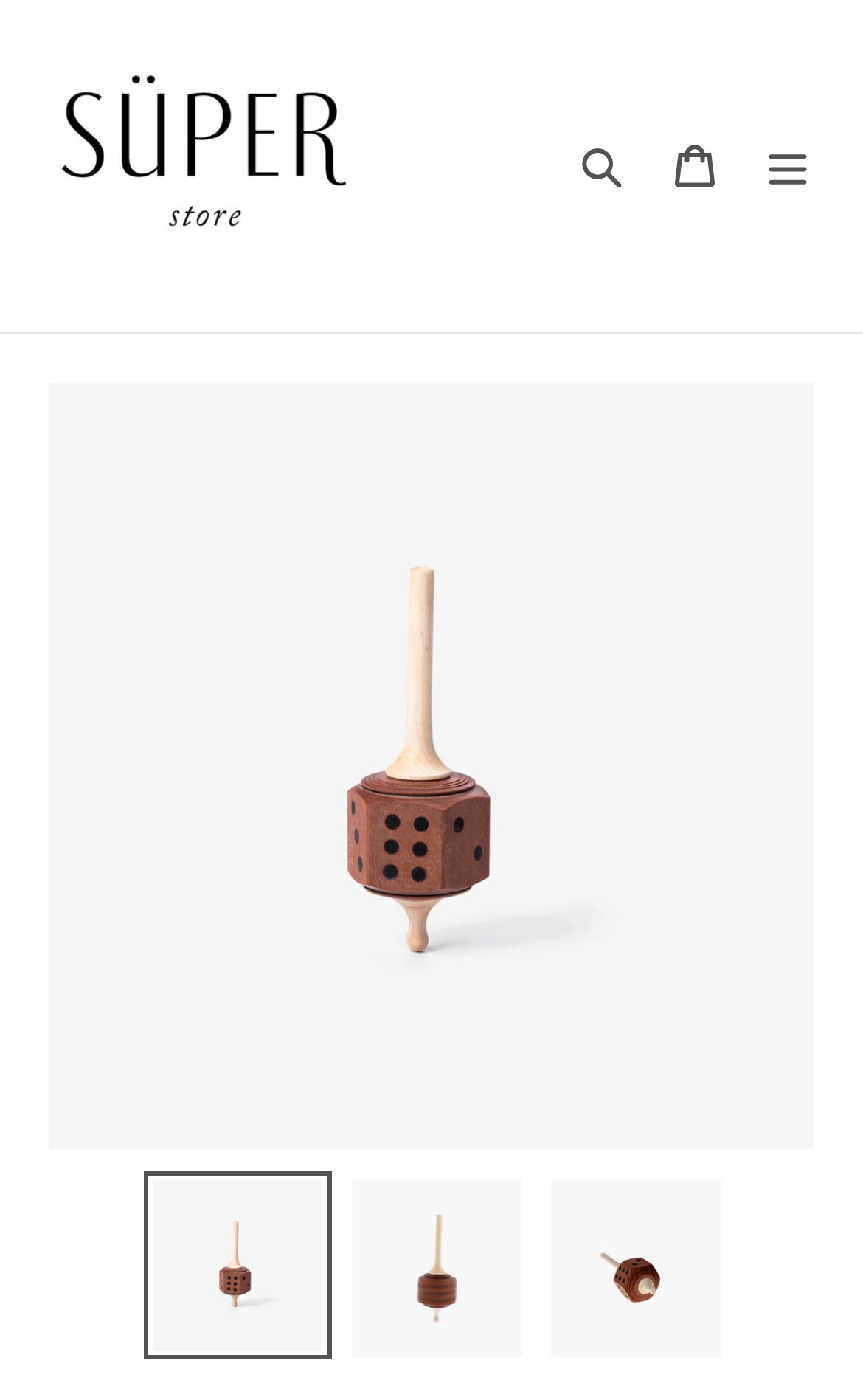Describe all the significant parts and information present on the webpage.

The webpage appears to be a product page for a "Dice spinning top" by Mader, an Austrian manufacturer. At the top left of the page, there is a link to "SÜPER STORE" accompanied by an image with the same name. To the right of this, there are three buttons: "Search", "Cart", and "Menu". The "Menu" button controls a mobile navigation menu.

Below the top navigation bar, there is a large image of the "Dice spinning top" product, taking up most of the page's width. Underneath this image, there are three links to "Load image into Gallery viewer" with the same description, each accompanied by a small image. These links are positioned in a row, with the first one on the left, the second in the middle, and the third on the right.

The overall layout of the page is simple and focused on showcasing the product, with a clear hierarchy of elements and ample whitespace.